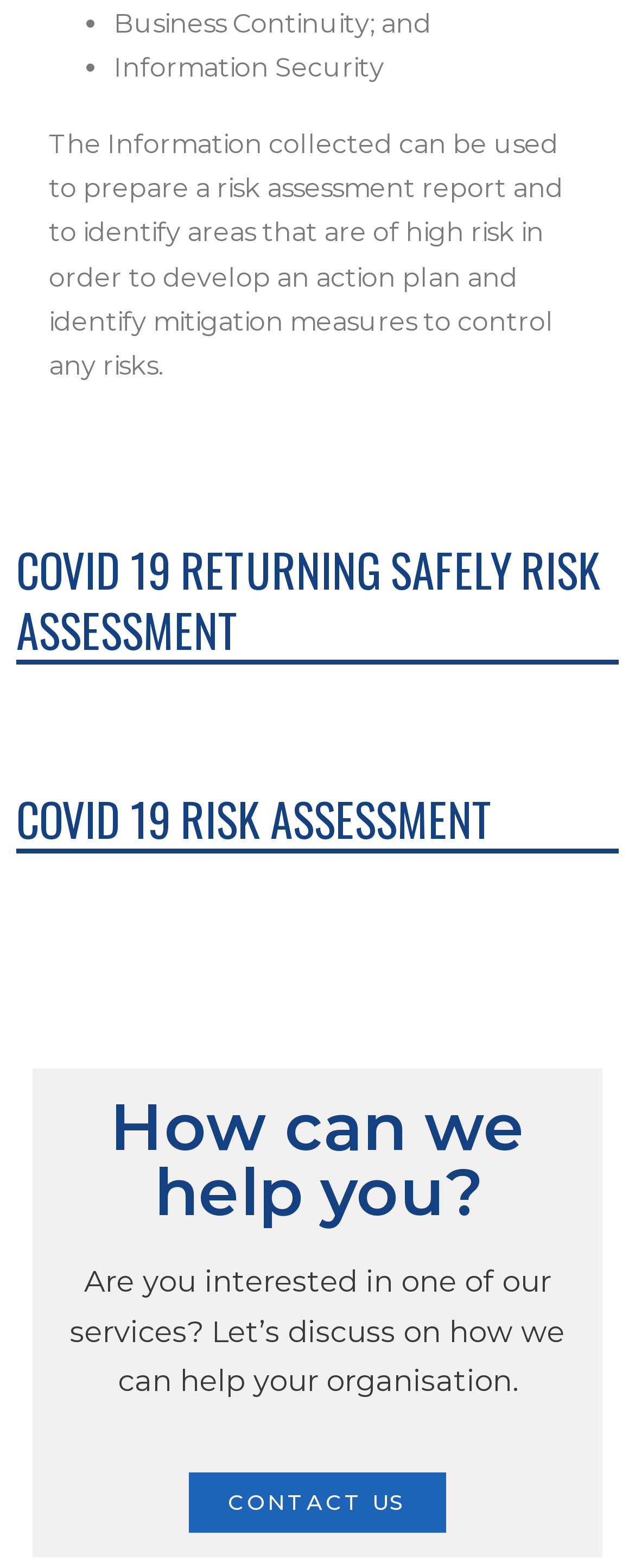Bounding box coordinates must be specified in the format (top-left x, top-left y, bottom-right x, bottom-right y). All values should be floating point numbers between 0 and 1. What are the bounding box coordinates of the UI element described as: Contact us

[0.297, 0.939, 0.703, 0.977]